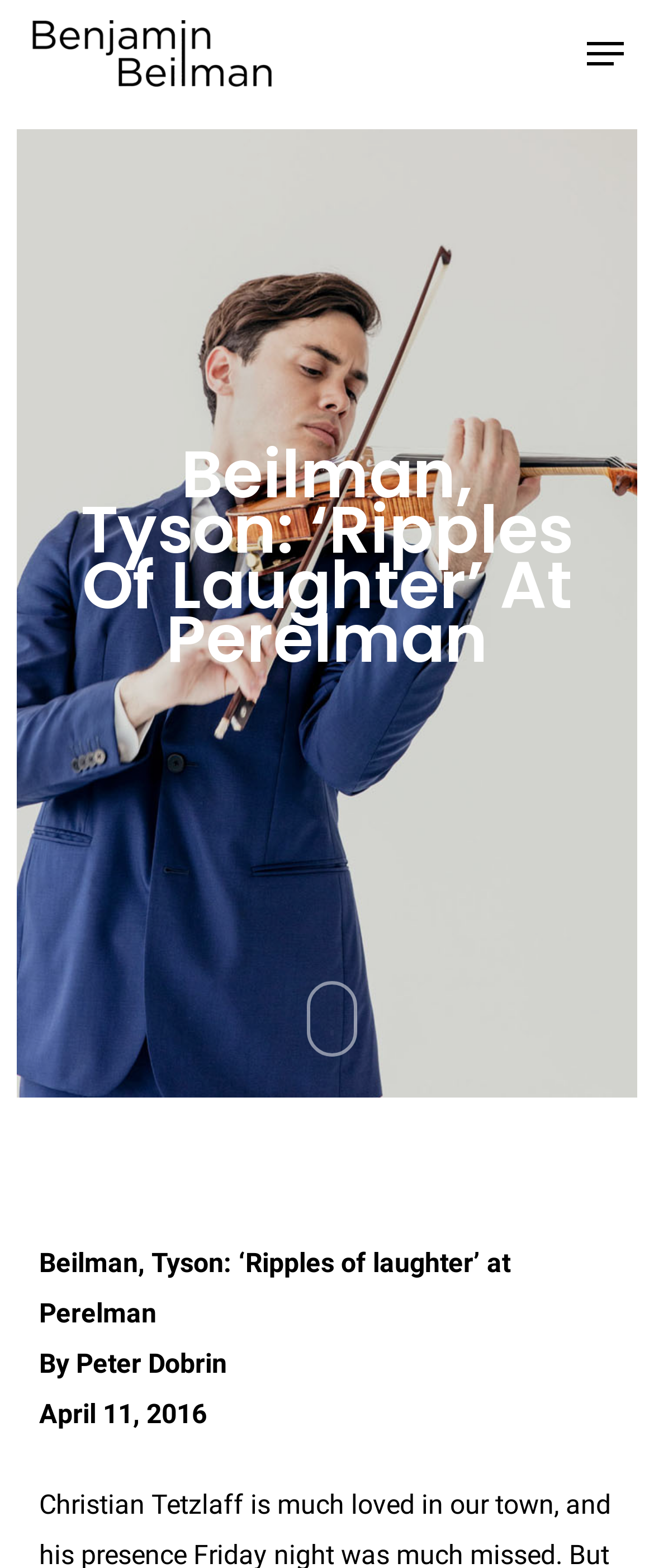Give an extensive and precise description of the webpage.

The webpage appears to be an article or blog post about a performance or event titled "Beilman, Tyson: ‘Ripples of Laughter’ at Perelman". At the top left of the page, there is a link with the name "Benjamin Beilman" accompanied by three identical images of Benjamin Beilman. 

On the top right, there is a navigation menu button. Below the navigation menu button, the main content of the page begins with a heading that reads "Beilman, Tyson: ‘Ripples Of Laughter’ At Perelman". 

Below the heading, there is a link with an associated image, although the image does not have a descriptive text. The image is positioned to the right of the center of the page.

Further down, there are three blocks of text. The first block reads "Beilman, Tyson: ‘Ripples of laughter’ at Perelman". The second block is the author's name, "By Peter Dobrin". The third block is the date of the article, "April 11, 2016". These blocks of text are positioned near the bottom left of the page.